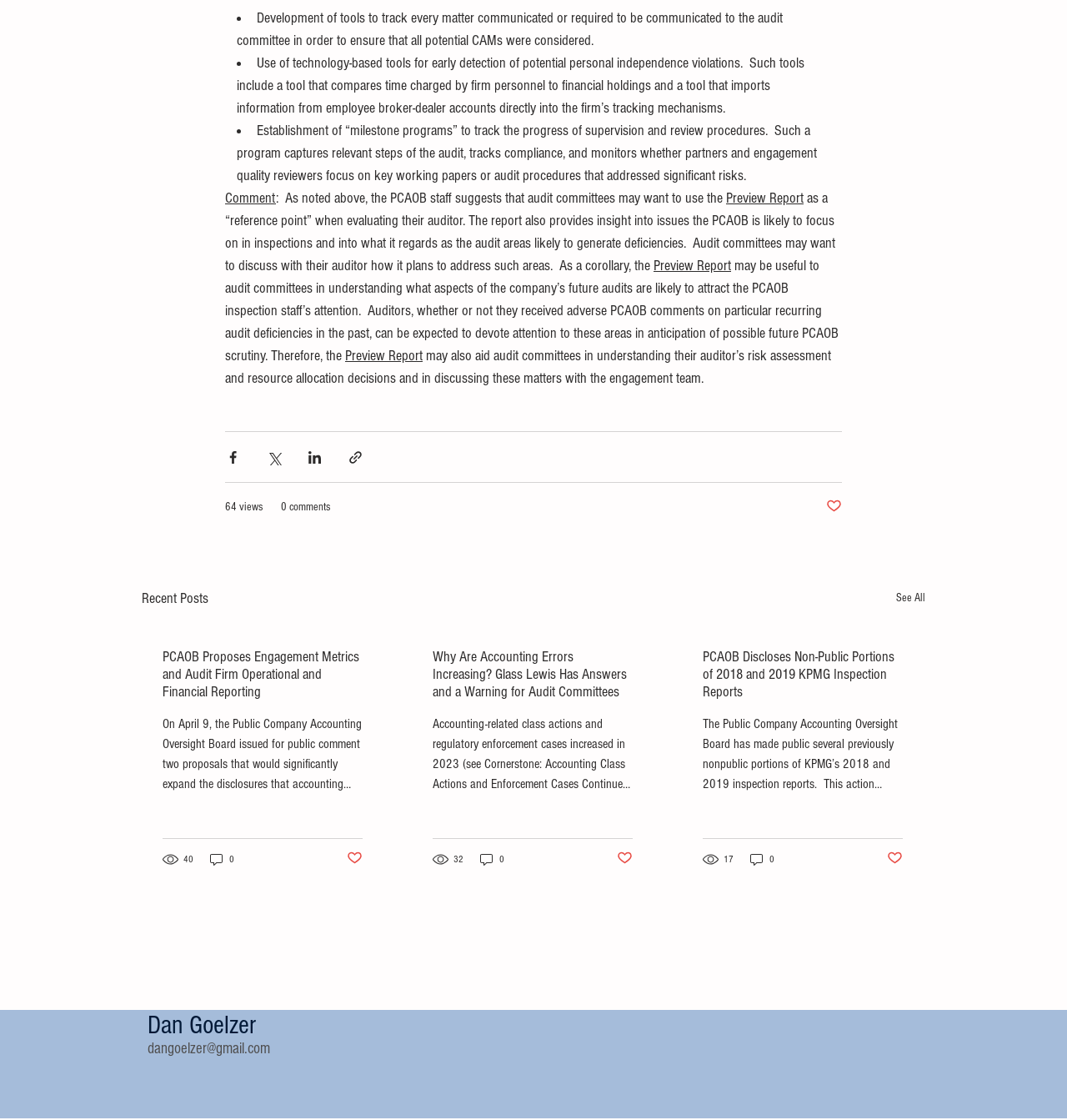What is the topic of the first article?
Using the visual information, reply with a single word or short phrase.

PCAOB Proposes Engagement Metrics